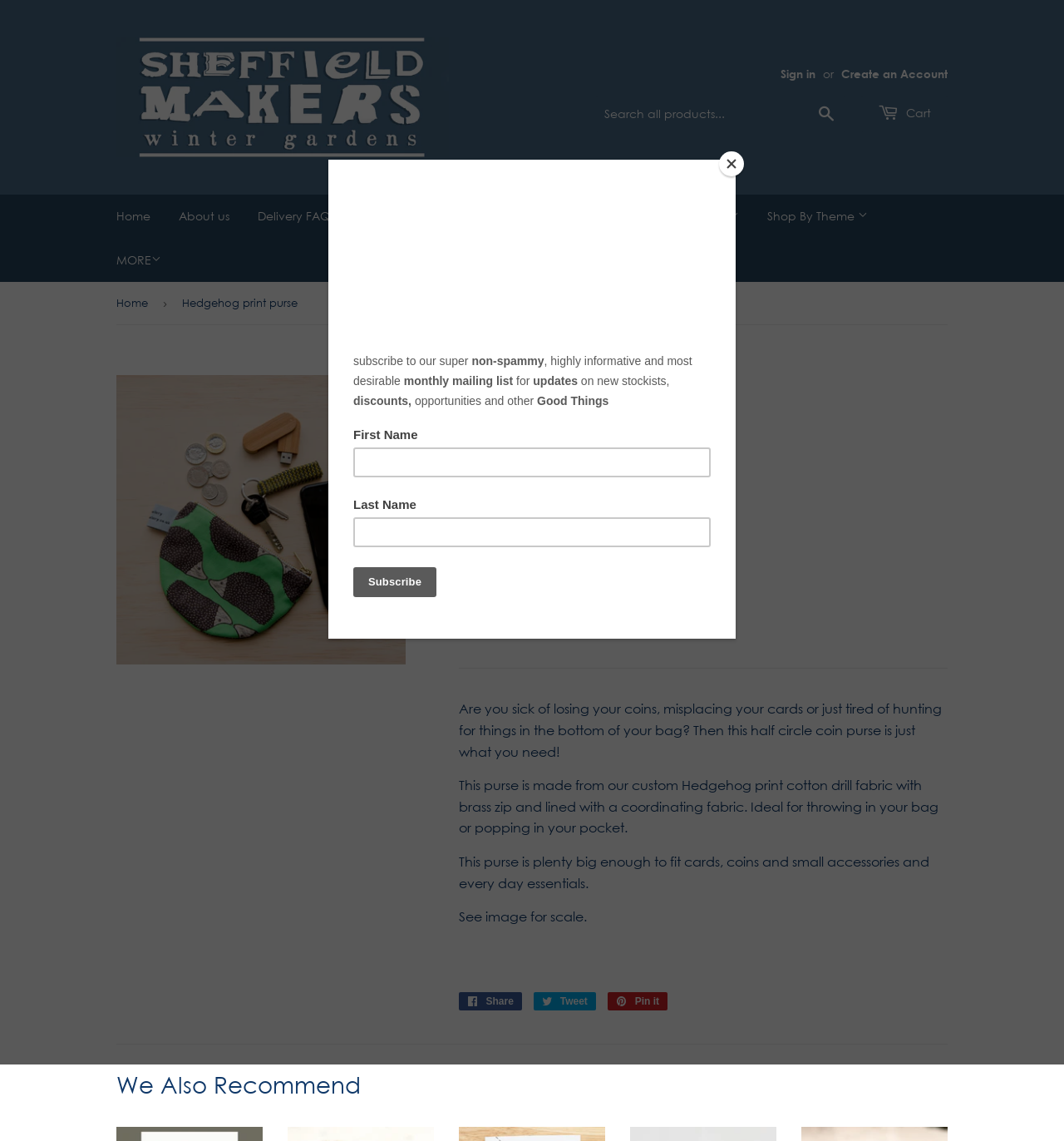Please indicate the bounding box coordinates of the element's region to be clicked to achieve the instruction: "View Cart". Provide the coordinates as four float numbers between 0 and 1, i.e., [left, top, right, bottom].

[0.809, 0.084, 0.891, 0.116]